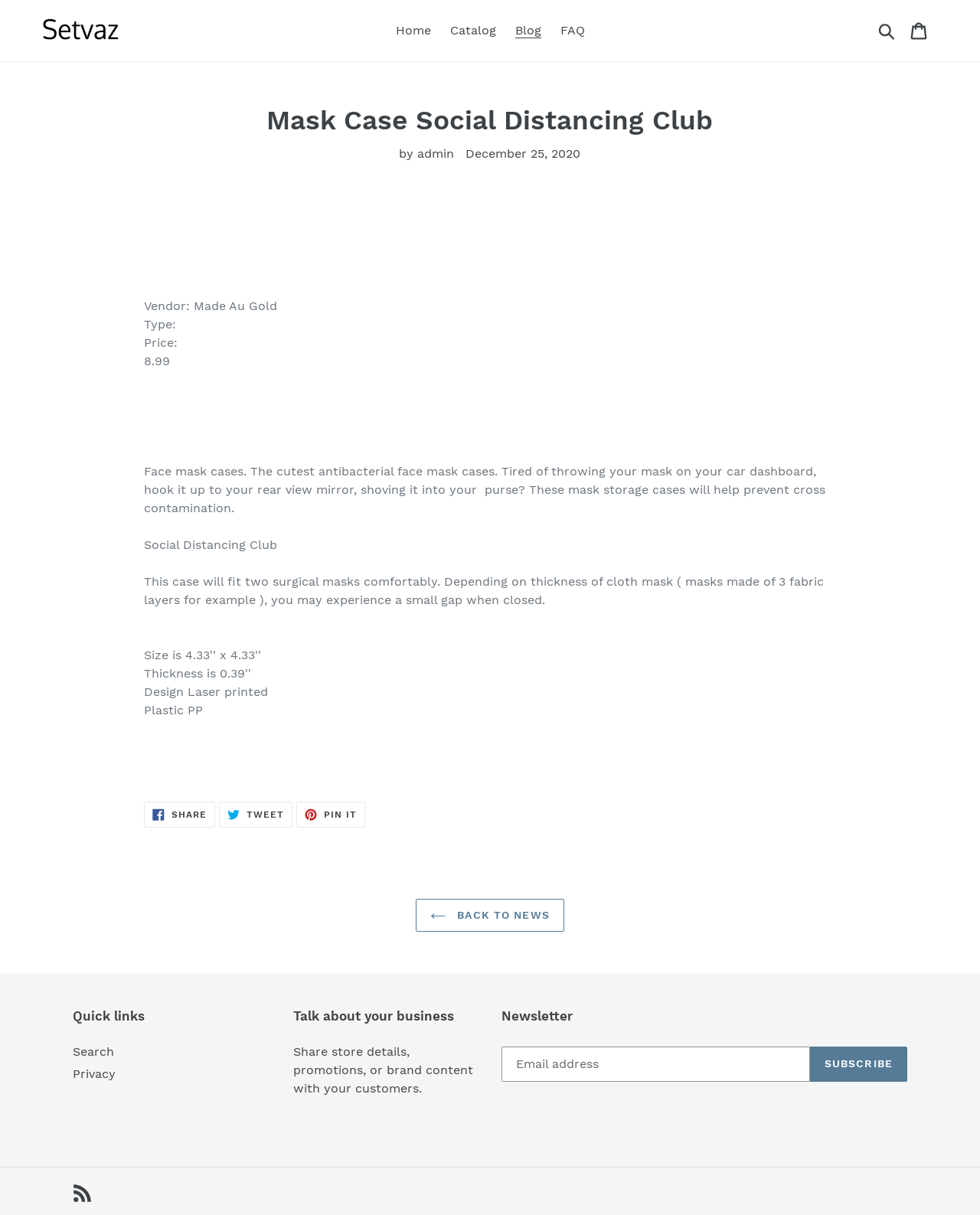Refer to the element description Pin it Pin on Pinterest and identify the corresponding bounding box in the screenshot. Format the coordinates as (top-left x, top-left y, bottom-right x, bottom-right y) with values in the range of 0 to 1.

[0.302, 0.66, 0.372, 0.681]